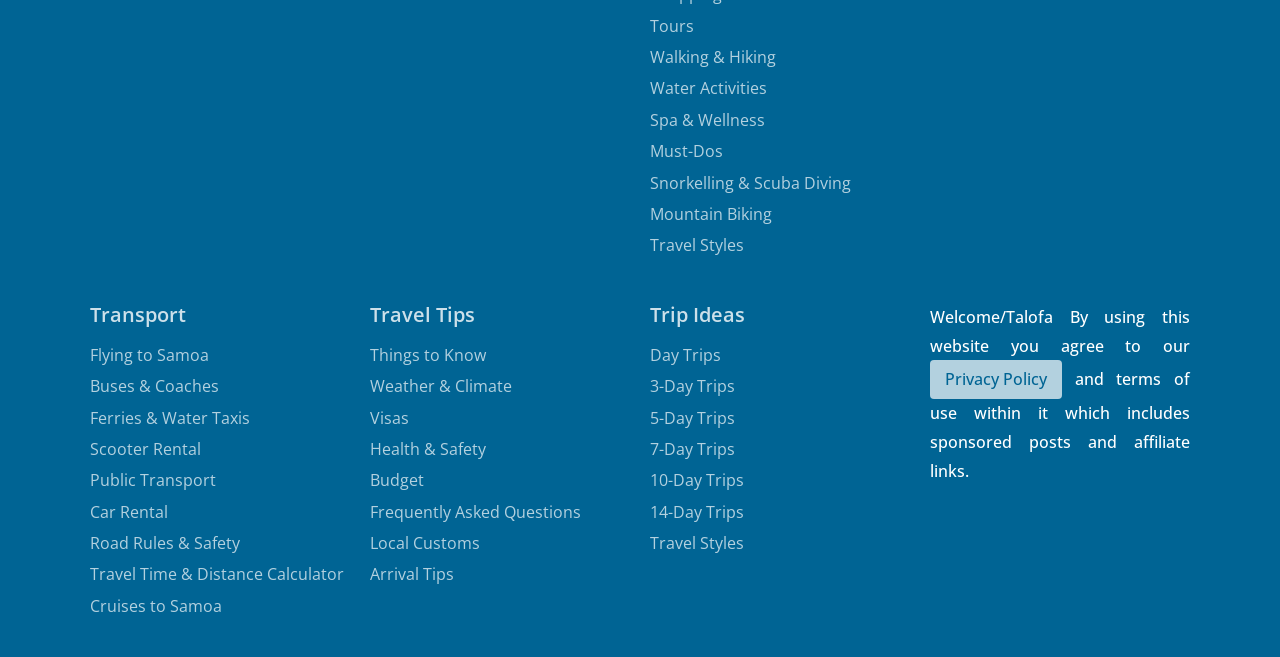What is the website's policy on user data?
Based on the visual content, answer with a single word or a brief phrase.

Privacy Policy